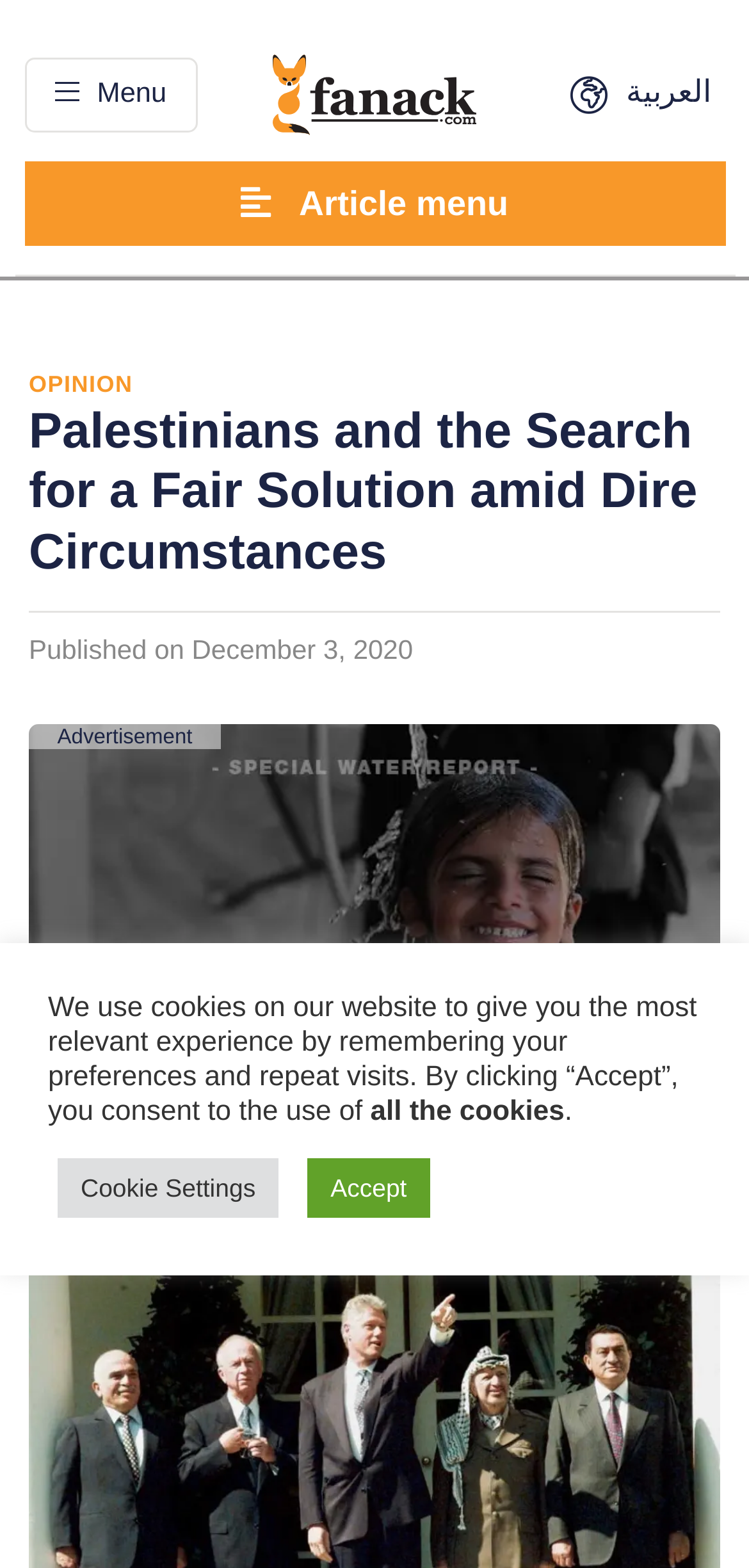What is the primary heading on this webpage?

Palestinians and the Search for a Fair Solution amid Dire Circumstances